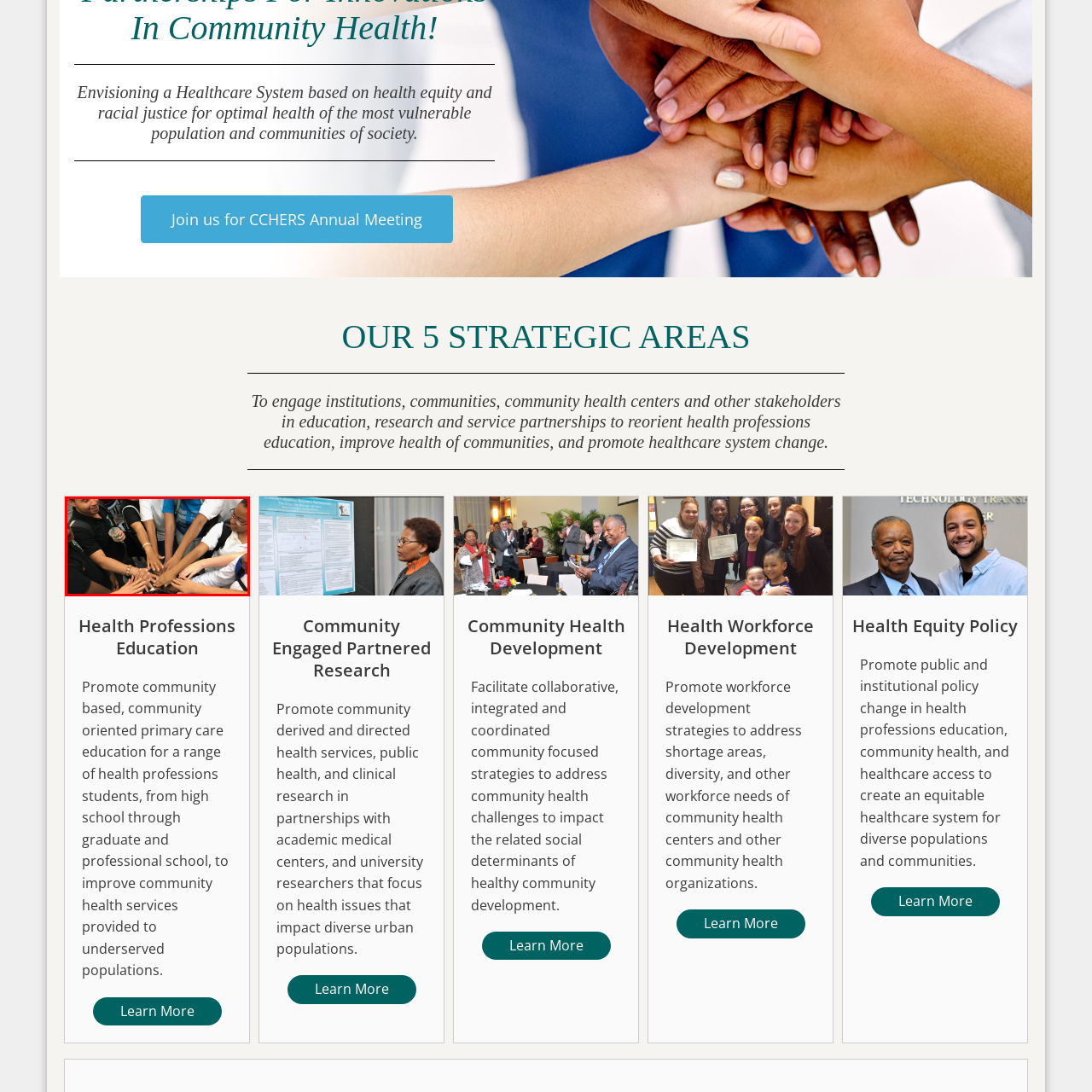What is the significance of the gesture?
Pay attention to the image outlined by the red bounding box and provide a thorough explanation in your answer, using clues from the image.

The enthusiastic gesture of unity among the individuals signifies the importance of collaboration in advancing healthcare education and improving health outcomes, especially for vulnerable populations.